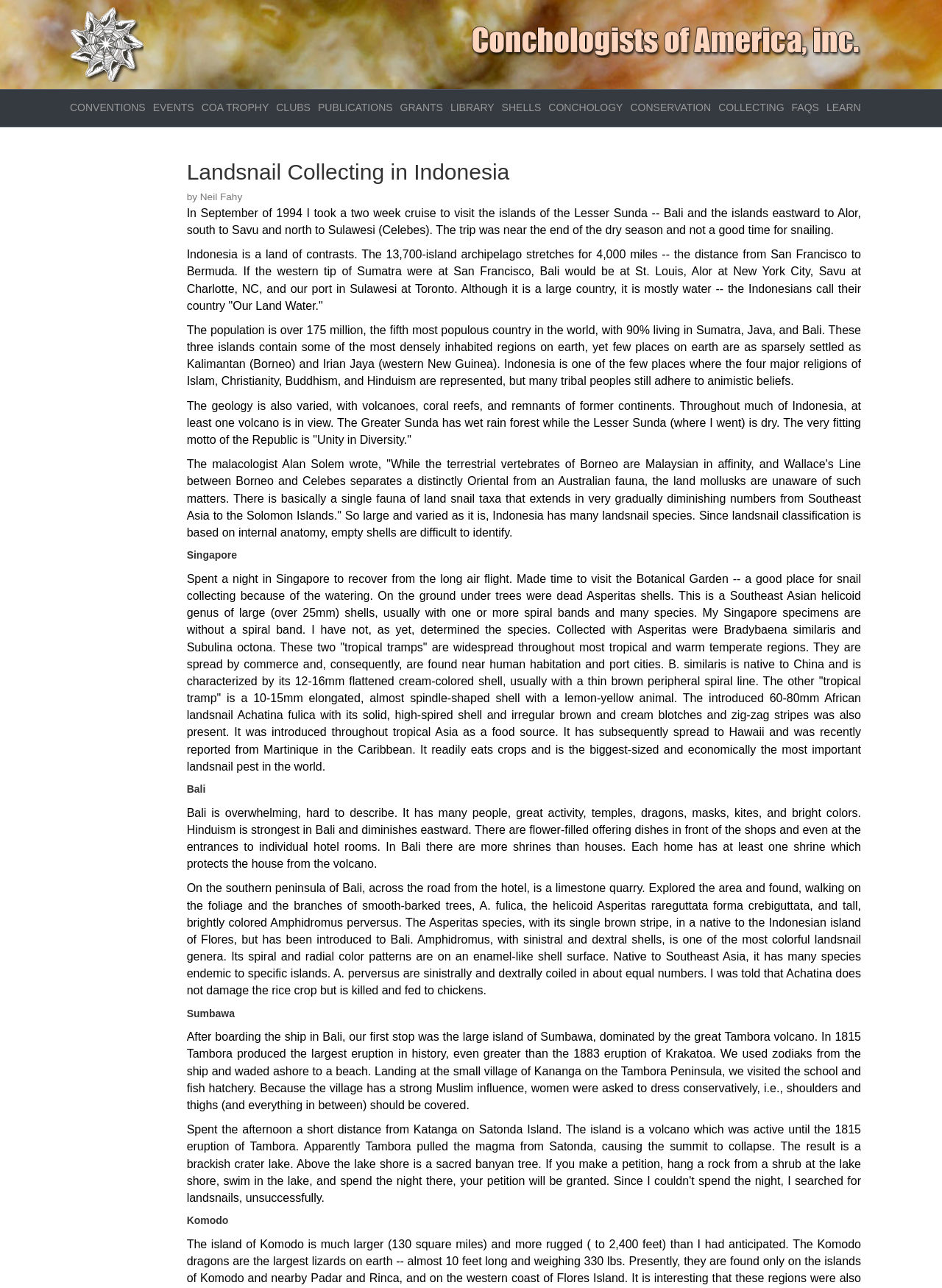Summarize the webpage comprehensively, mentioning all visible components.

This webpage is about landsnail collecting in Indonesia, specifically the author's two-week cruise to the islands of the Lesser Sunda in 1994. At the top of the page, there is a logo image and a navigation menu with links to various sections, including Conventions, Events, COA Trophy, Clubs, Publications, Grants, Library, Shells, Conchology, Conservation, Collecting, FAQs, and Learn.

Below the navigation menu, there is a heading that reads "Landsnail Collecting in Indonesia" followed by the author's name, Neil Fahy. The main content of the page is divided into sections, each describing the author's experiences and observations on different islands.

The first section describes the author's trip to Indonesia, mentioning the country's diverse geography, population, and religions. The text is accompanied by an image, likely a map or a photo of the islands.

The subsequent sections are dedicated to specific islands, including Singapore, Bali, Sumbawa, and Komodo. Each section has a heading with the island's name, followed by a descriptive text that includes information about the author's experiences, the local culture, and the landsnails he collected. The texts are detailed and informative, providing insights into the author's journey and the natural history of the islands.

Throughout the page, there are no prominent images or graphics, aside from the logo and the navigation menu. The focus is on the text, which is well-organized and easy to follow. The overall layout is clean and simple, making it easy to read and navigate.